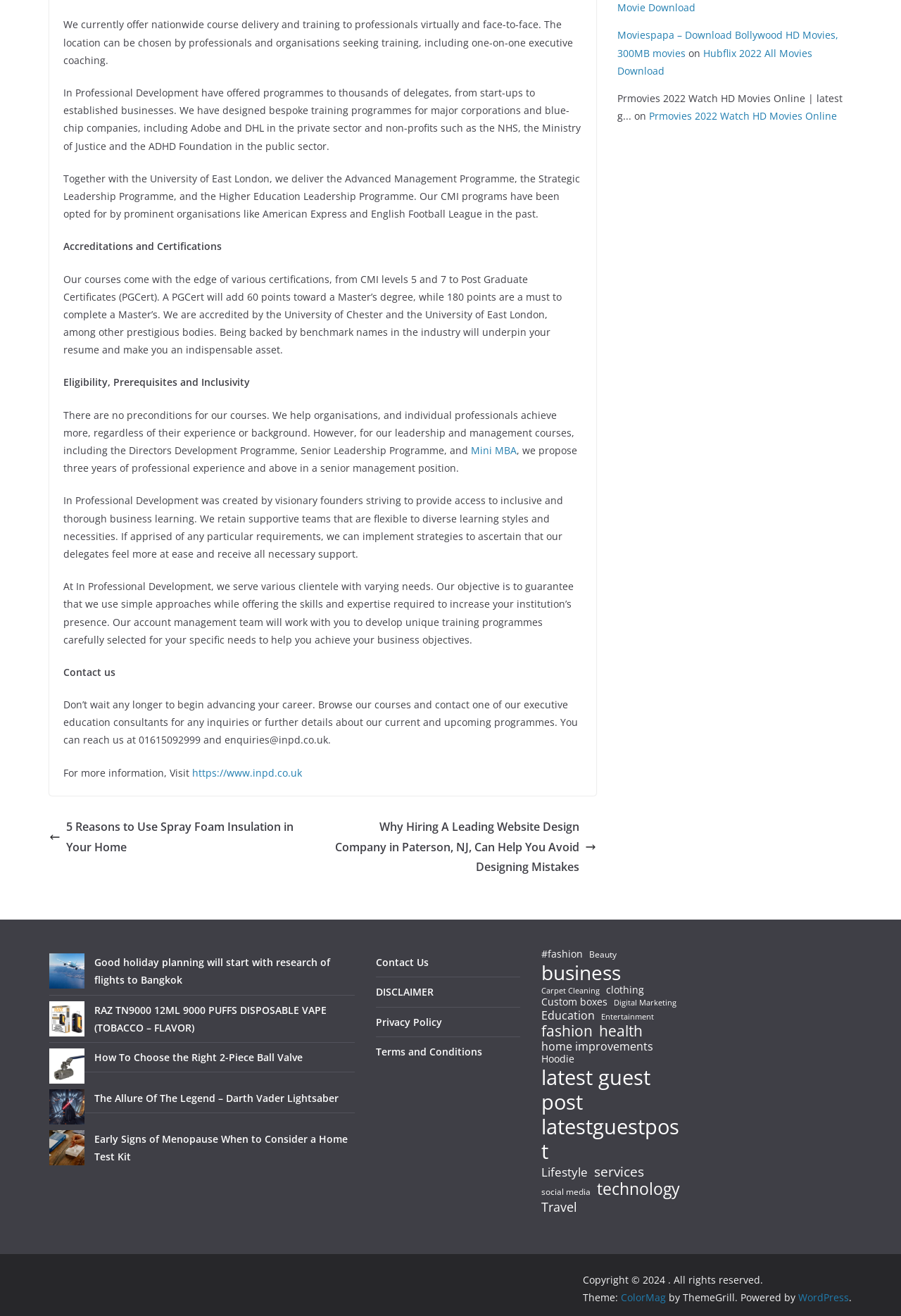From the image, can you give a detailed response to the question below:
What is the name of the university that the company partners with?

The webpage mentions that the company partners with the University of East London to deliver certain programs, such as the Advanced Management Programme and the Strategic Leadership Programme.